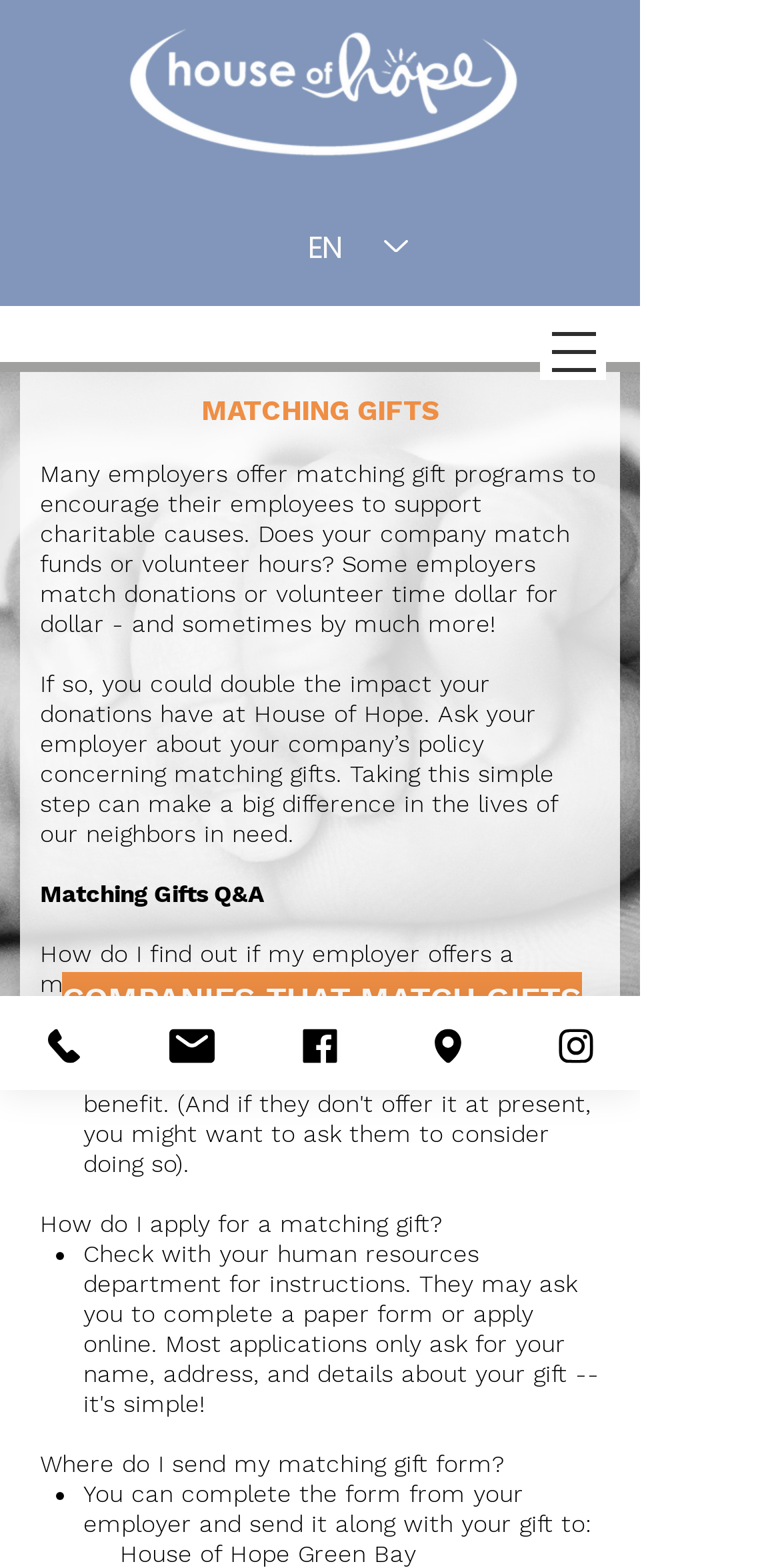Generate an in-depth caption that captures all aspects of the webpage.

The webpage is about matching gifts for the House of Hope organization. At the top, there is a navigation menu button on the right side, which can be opened to access more options. Below this, there is a language selector with the option to switch to other languages, currently set to English.

The main content of the page is divided into sections. The first section has a heading "MATCHING GIFTS" and explains that many employers offer matching gift programs to encourage charitable donations. It also provides information on how to find out if one's employer offers such a program and how to apply for a matching gift.

Below this section, there is a list of questions and answers related to matching gifts, including how to find out if an employer offers a matching gift program, how to apply for a matching gift, and where to send the matching gift form. The answers to these questions are provided in bullet points.

On the left side of the page, there are links to contact the House of Hope organization through phone, email, Facebook, address, and Instagram, each accompanied by a small icon.

At the bottom of the page, there is a link to a list of companies that match gifts, and the address of the House of Hope Green Bay organization is provided.